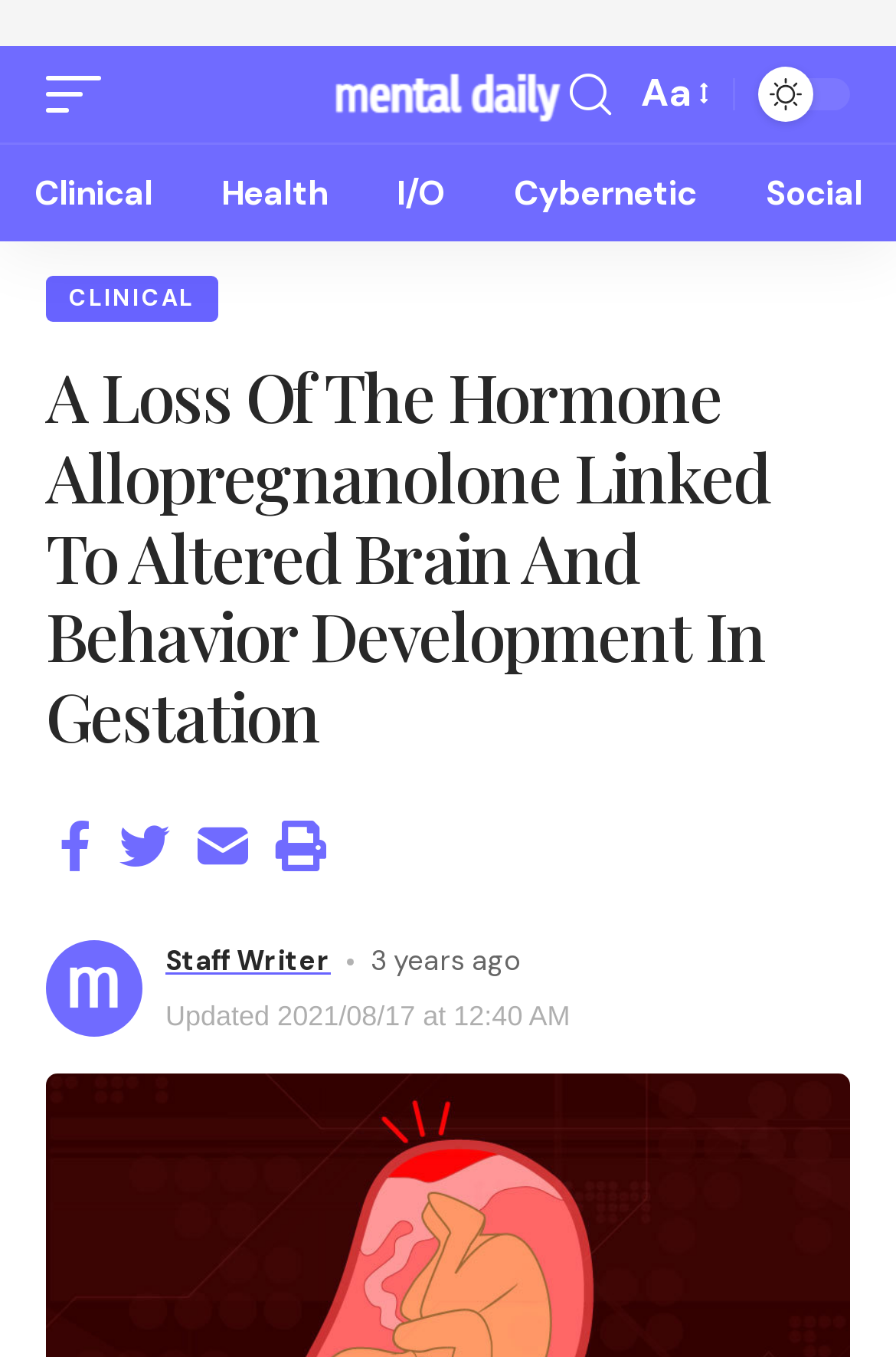Give a comprehensive overview of the webpage, including key elements.

The webpage appears to be an article or news page focused on a specific topic, with the title "A loss of the hormone allopregnanolone linked to altered brain and behavior development in gestation" prominently displayed at the top. 

Below the title, there is an advertisement iframe that spans the entire width of the page. 

On the top-right corner, there are several links, including "Mental Daily" accompanied by an image, and other links with icons, such as a share icon and a font size adjustment icon. 

On the left side of the page, there are four categorized links: "Clinical", "Health", "I/O", and "Cybernetic". The "Cybernetic" link has a sub-link "CLINICAL" located below it.